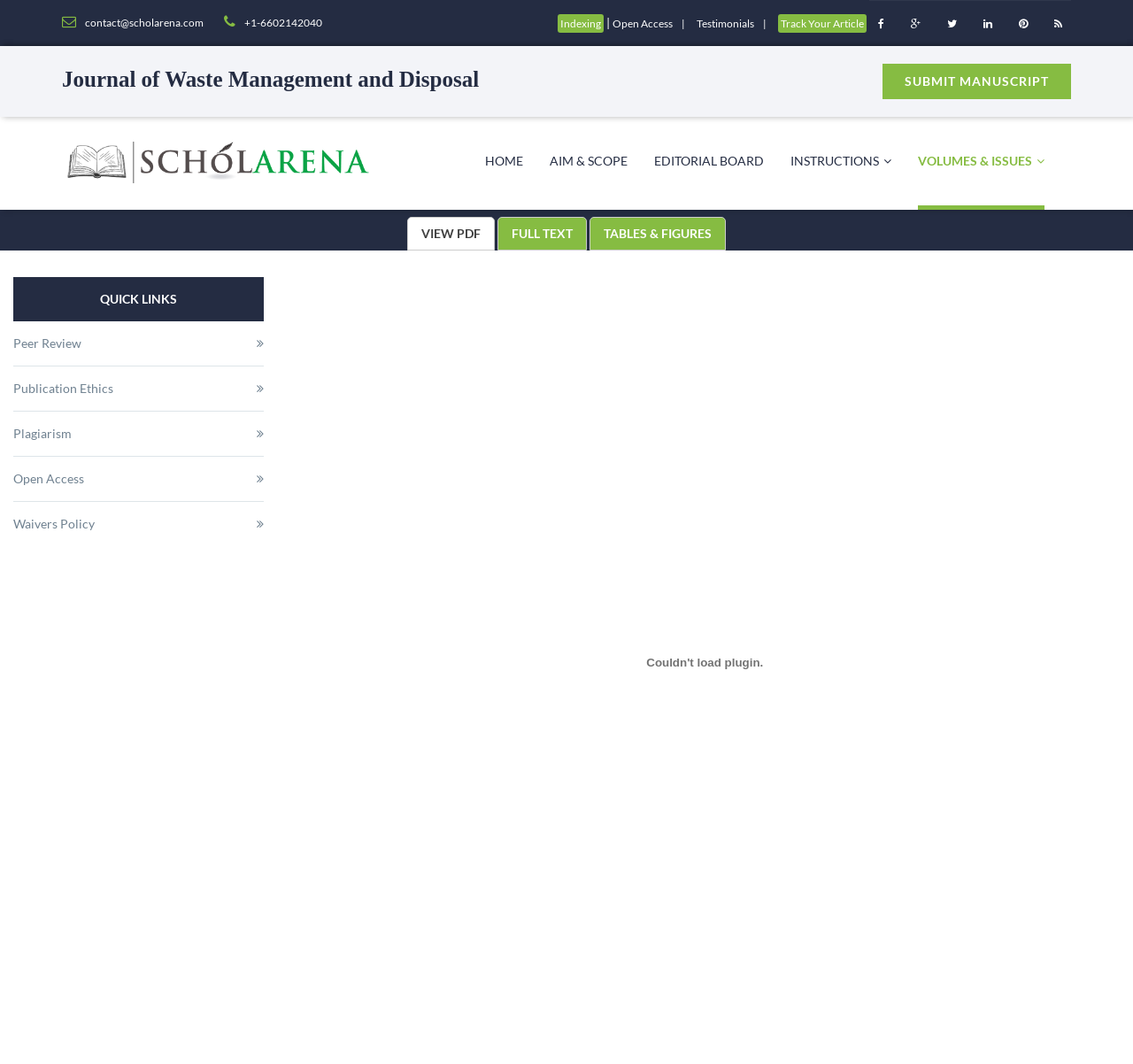What is the name of the journal? Please answer the question using a single word or phrase based on the image.

Journal of Waste Management and Disposal